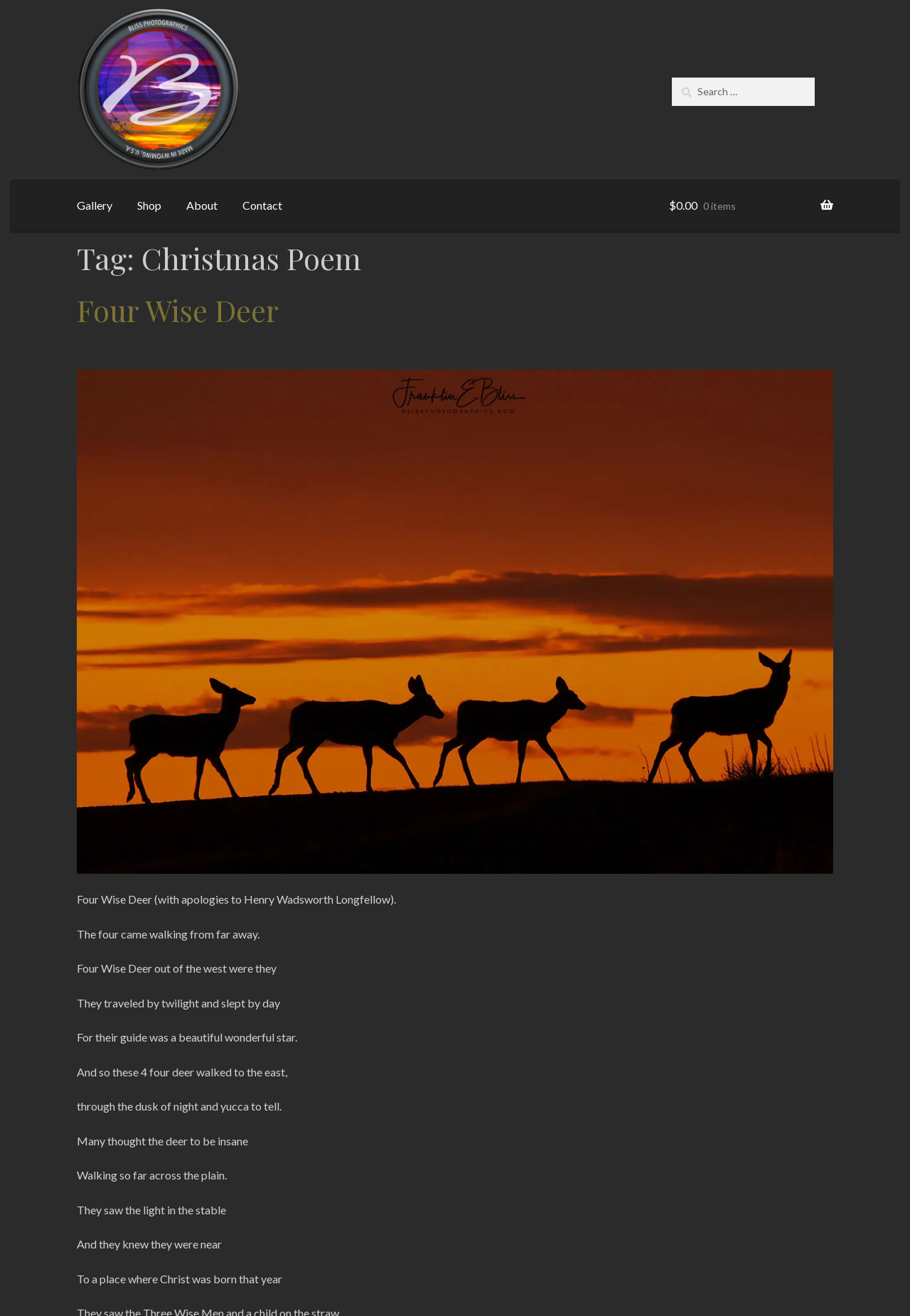Please identify the bounding box coordinates of the region to click in order to complete the given instruction: "Go to the gallery page". The coordinates should be four float numbers between 0 and 1, i.e., [left, top, right, bottom].

[0.072, 0.135, 0.136, 0.177]